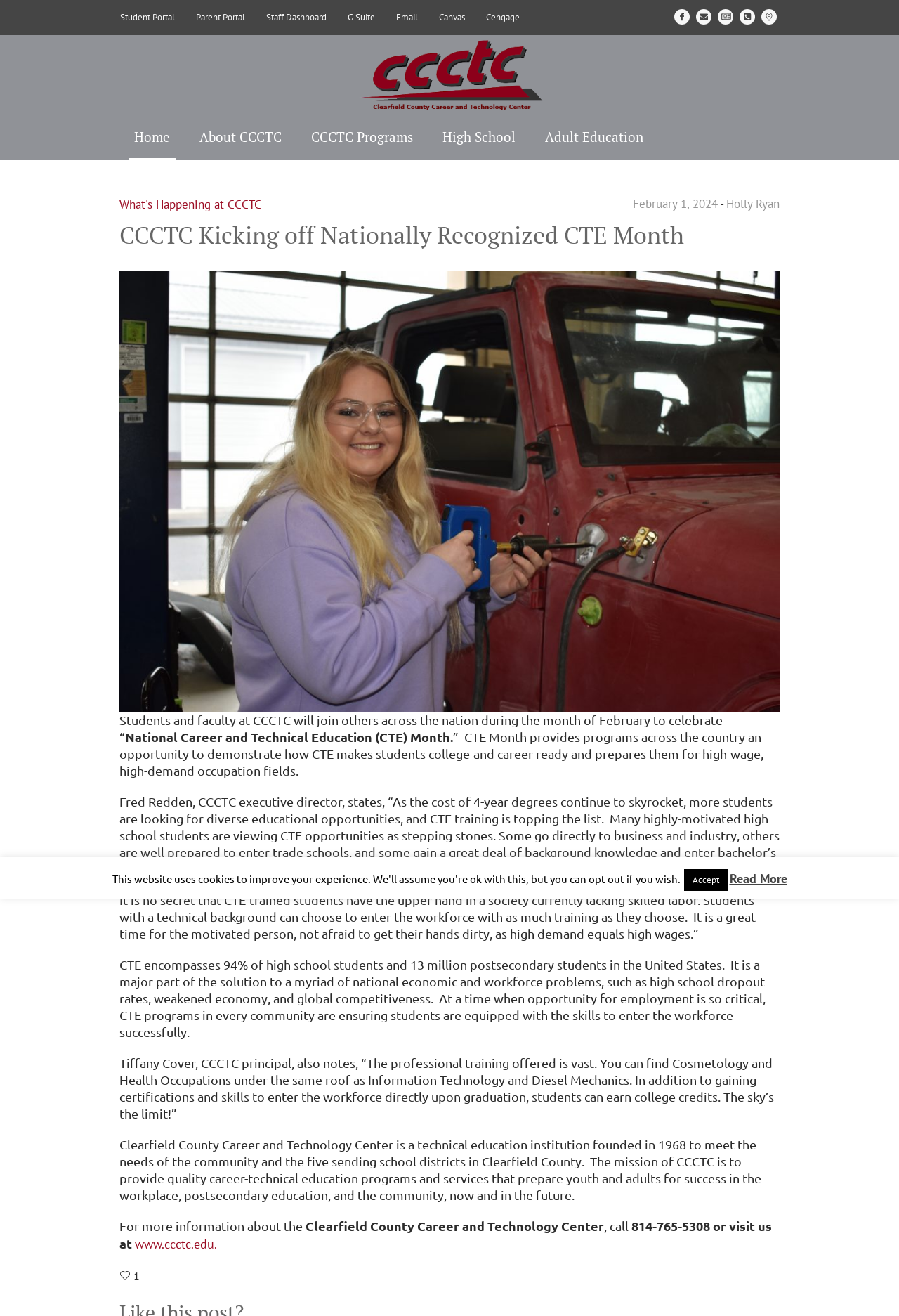How can one contact CCCTC for more information?
From the screenshot, provide a brief answer in one word or phrase.

Call 814-765-5308 or visit www.ccctc.edu